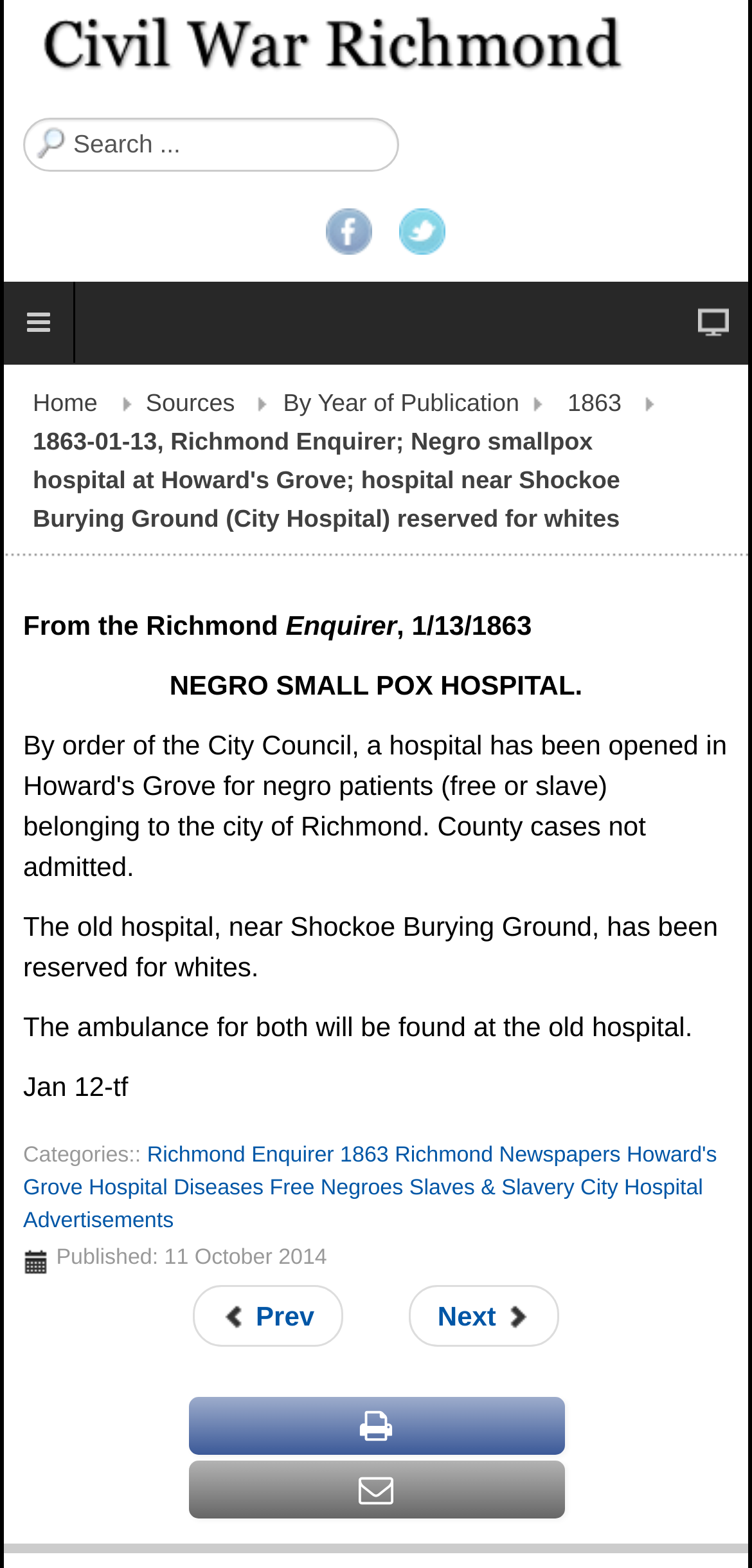Answer the following in one word or a short phrase: 
What is the year of publication of the article?

2014